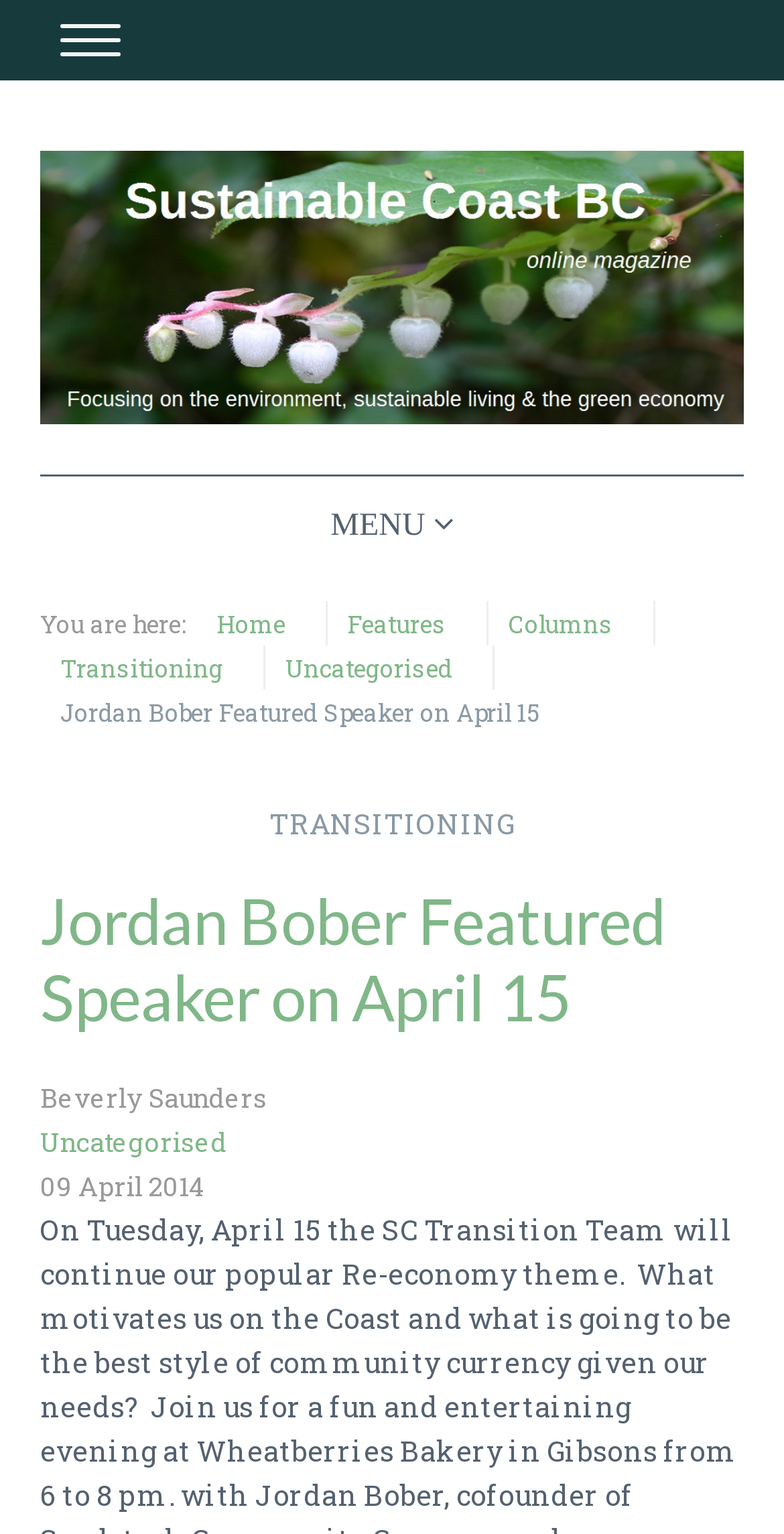Provide your answer in a single word or phrase: 
What is the date of the article 'Jordan Bober Featured Speaker on April 15'?

09 April 2014